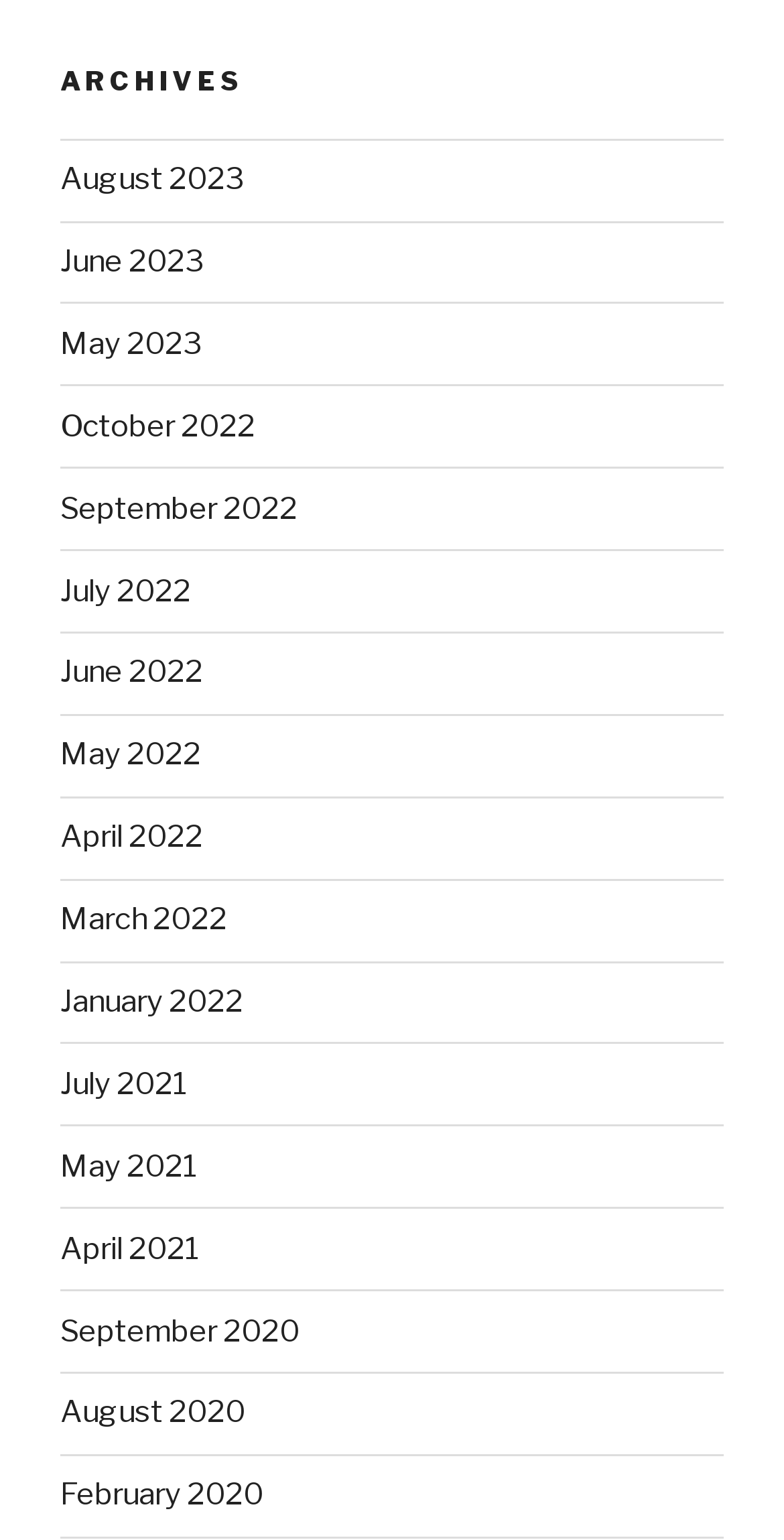Please determine the bounding box coordinates of the element to click on in order to accomplish the following task: "Click on Weight Loss". Ensure the coordinates are four float numbers ranging from 0 to 1, i.e., [left, top, right, bottom].

None